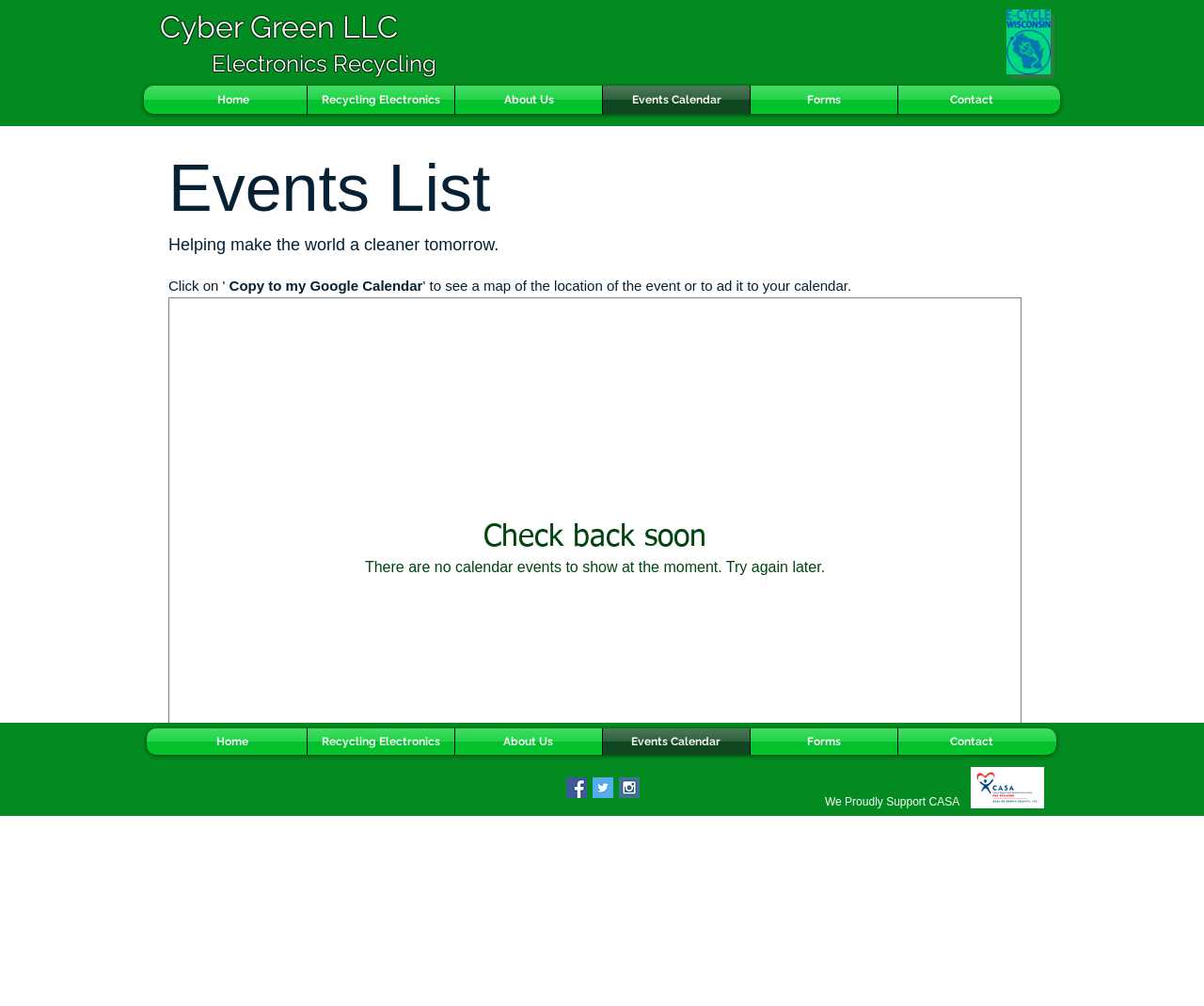What organization does Cyber Green LLC support?
Answer with a single word or phrase by referring to the visual content.

CASA